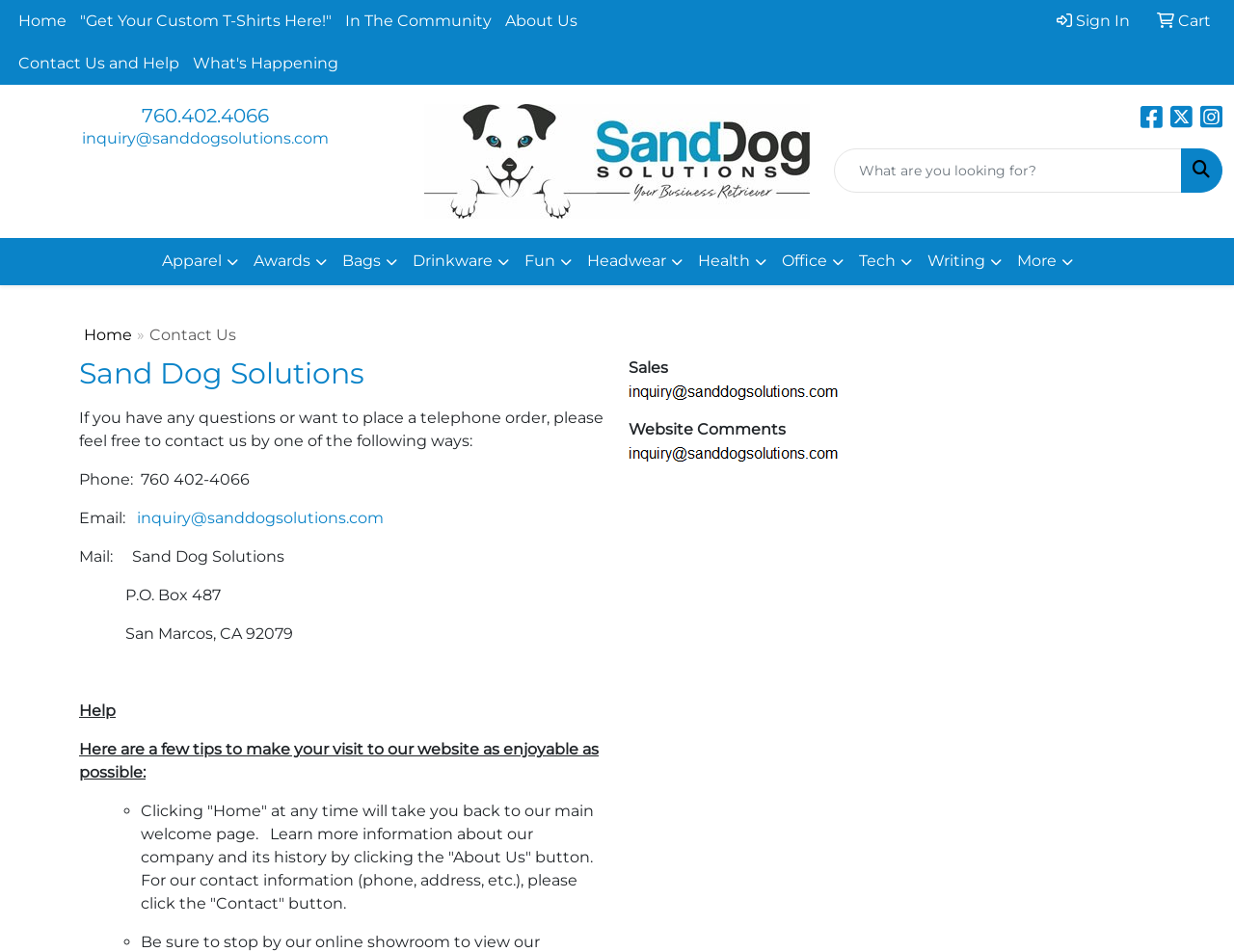What is the phone number to contact Sand Dog Solutions?
Carefully analyze the image and provide a thorough answer to the question.

I found the phone number by looking at the contact information section of the webpage, where it is listed as 'Phone: 760 402-4066'.